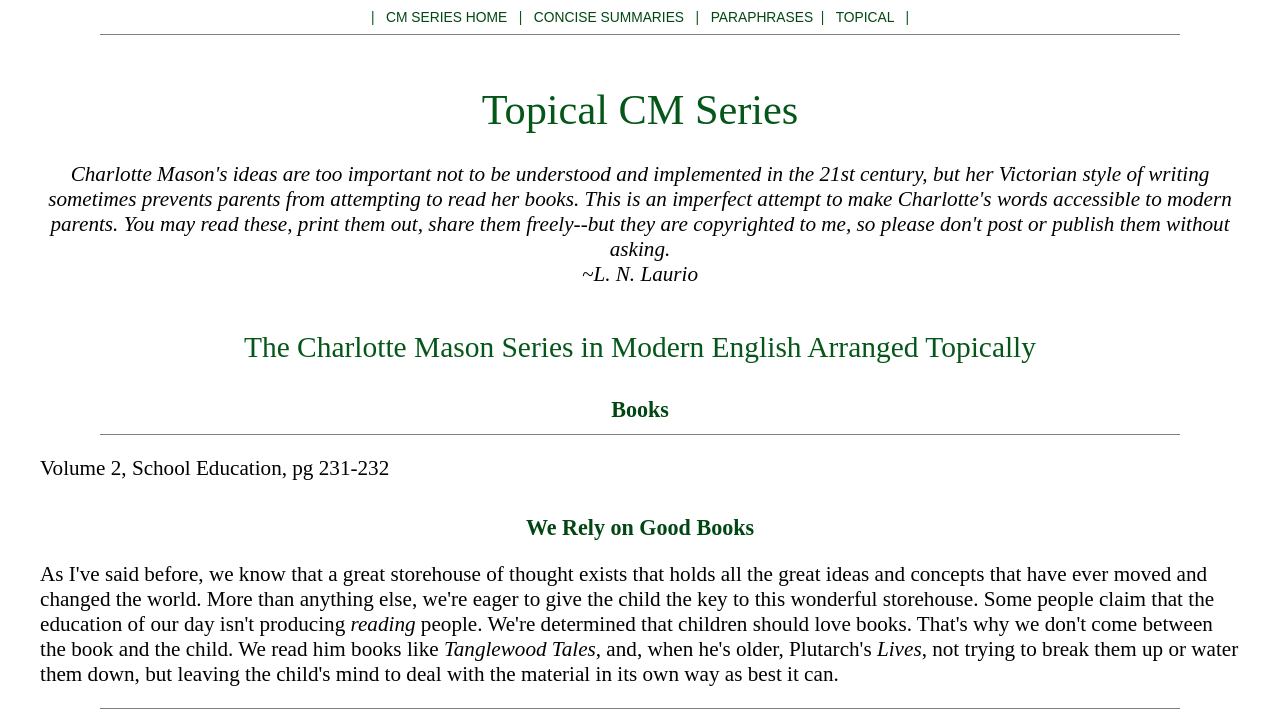What is the theme of the 'We Rely on Good Books' section?
Based on the image, give a one-word or short phrase answer.

Reading